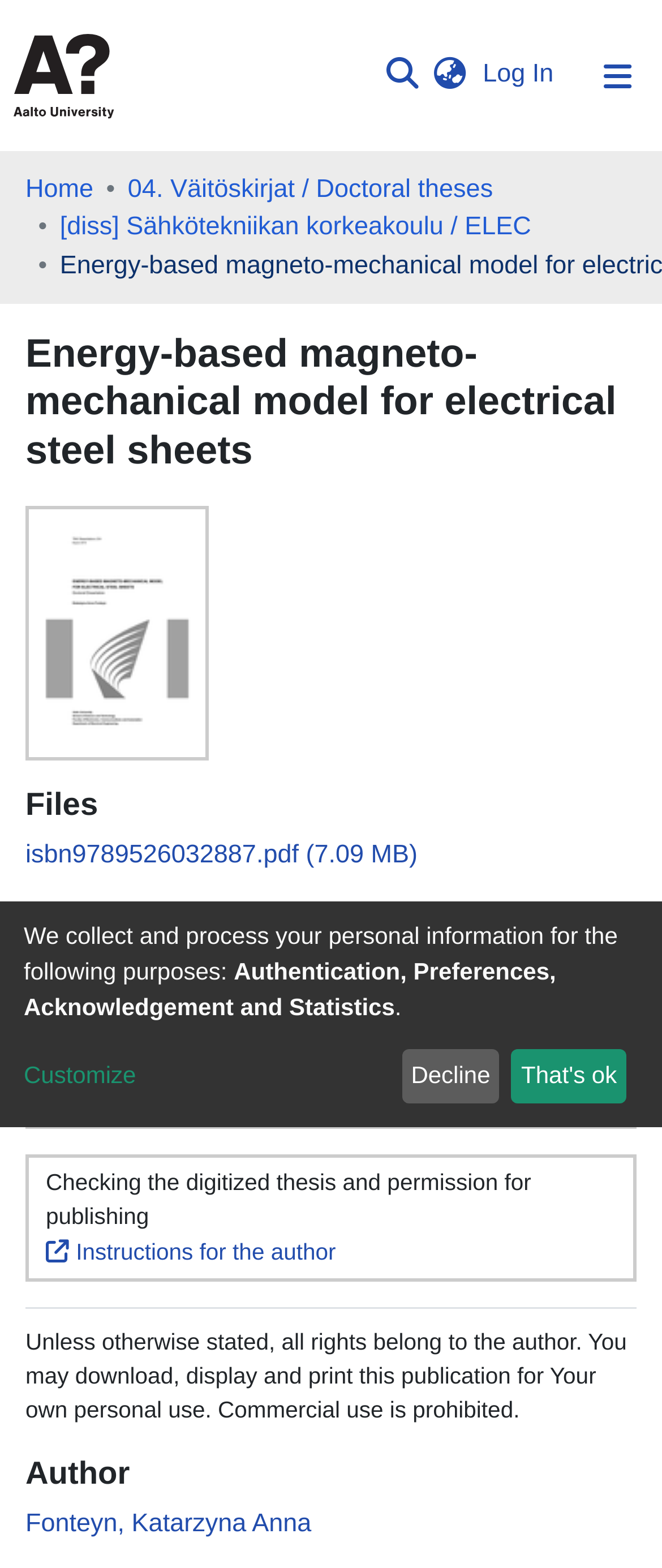Show the bounding box coordinates of the region that should be clicked to follow the instruction: "Log in to the system."

[0.72, 0.038, 0.846, 0.057]